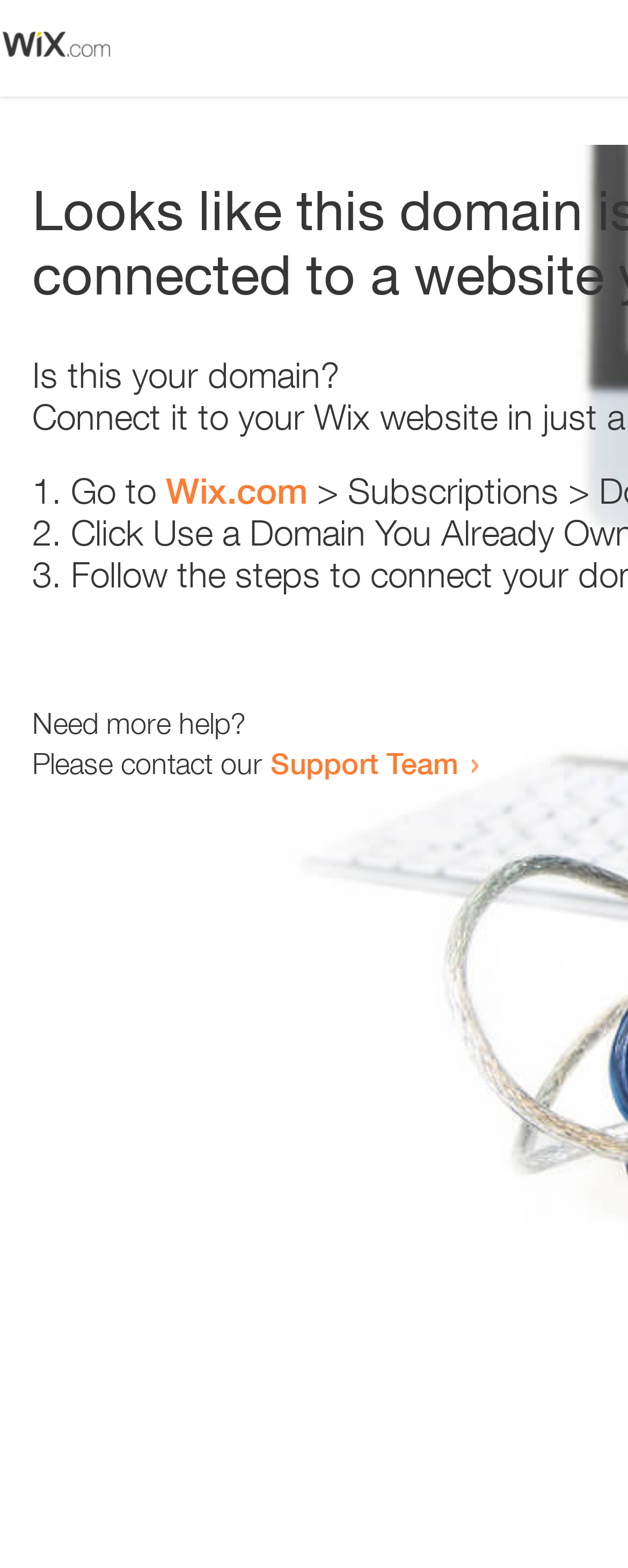From the given element description: "Support Team", find the bounding box for the UI element. Provide the coordinates as four float numbers between 0 and 1, in the order [left, top, right, bottom].

[0.431, 0.475, 0.731, 0.498]